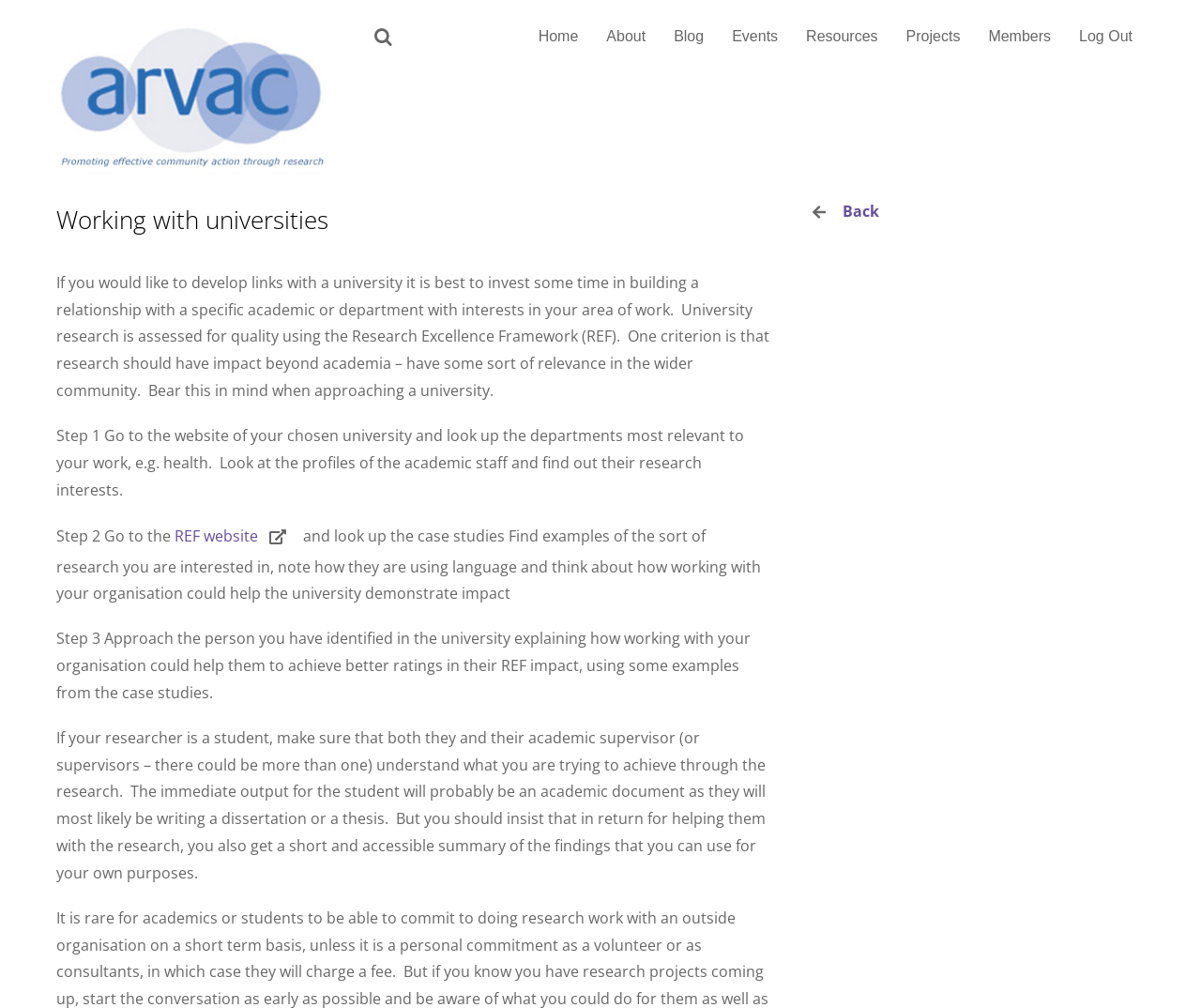Please locate the bounding box coordinates of the element that needs to be clicked to achieve the following instruction: "Go to the 'Home' page". The coordinates should be four float numbers between 0 and 1, i.e., [left, top, right, bottom].

[0.44, 0.019, 0.489, 0.068]